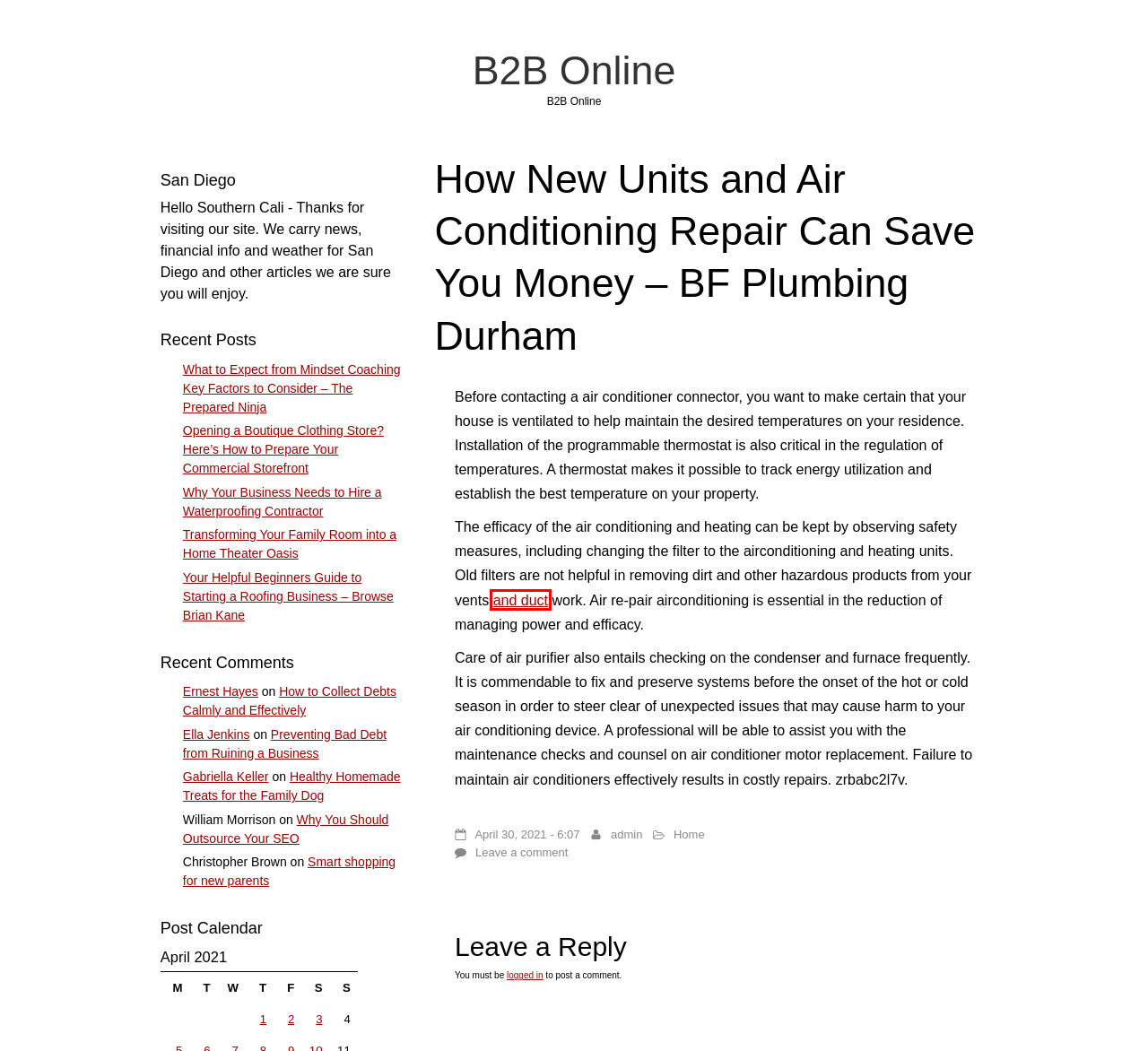You are looking at a webpage screenshot with a red bounding box around an element. Pick the description that best matches the new webpage after interacting with the element in the red bounding box. The possible descriptions are:
A. What to Expect from Mindset Coaching Key Factors to Consider - The Prepared Ninja - B2B Online
B. Preventing Bad Debt from Ruining a Business - B2B Online
C. admin, Author at B2B Online
D. Why Your Business Needs to Hire a Waterproofing Contractor
E. Healthy Homemade Treats for the Family Dog - B2B Online
F. Smart shopping for new parents - B2B Online
G. News from California, across the nation and world  - Los Angeles Times
H. How New Units and Air Conditioning Repair Can Save You Money - BF Plumbing Durham

H